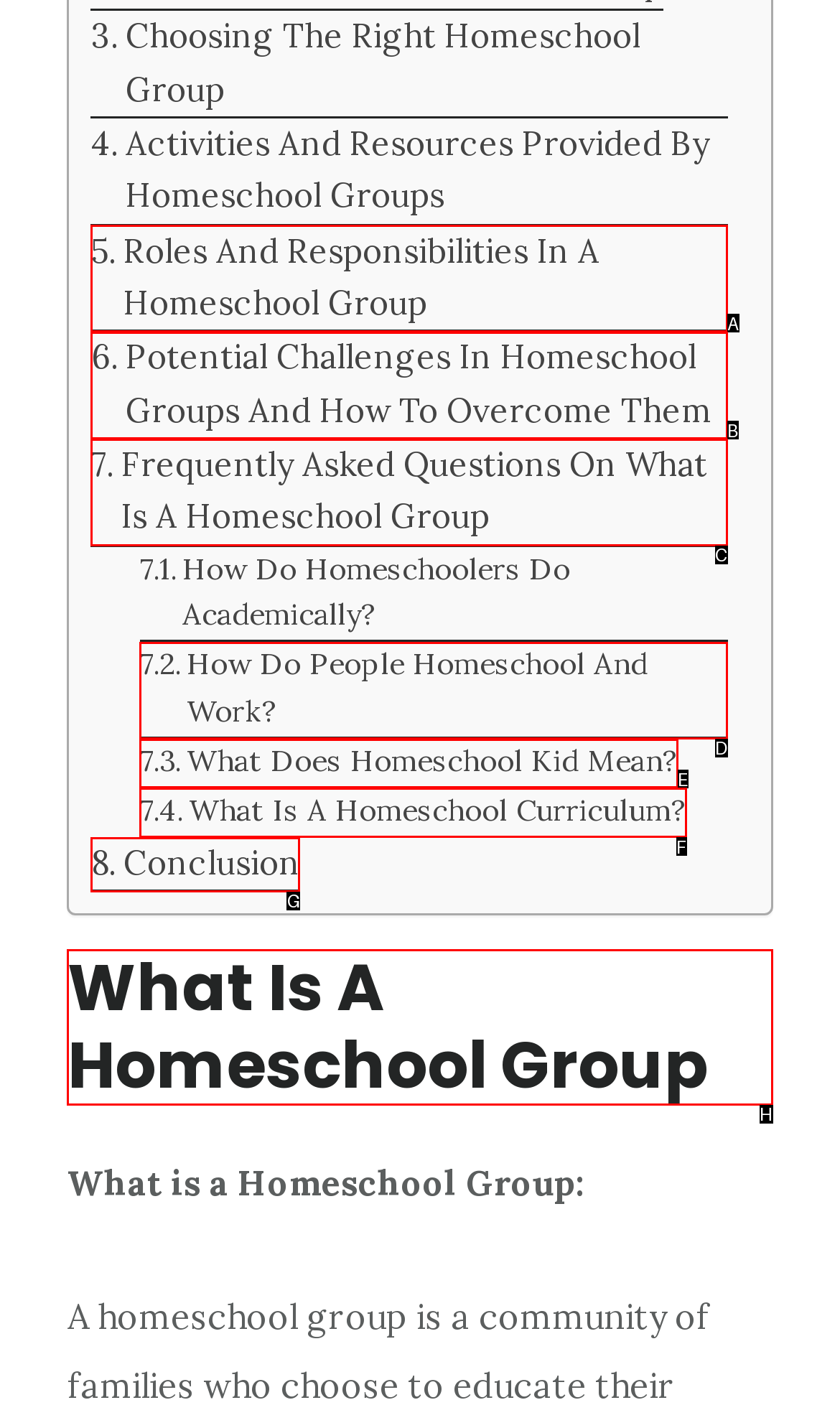Decide which letter you need to select to fulfill the task: Read 'What Is A Homeschool Group'
Answer with the letter that matches the correct option directly.

H